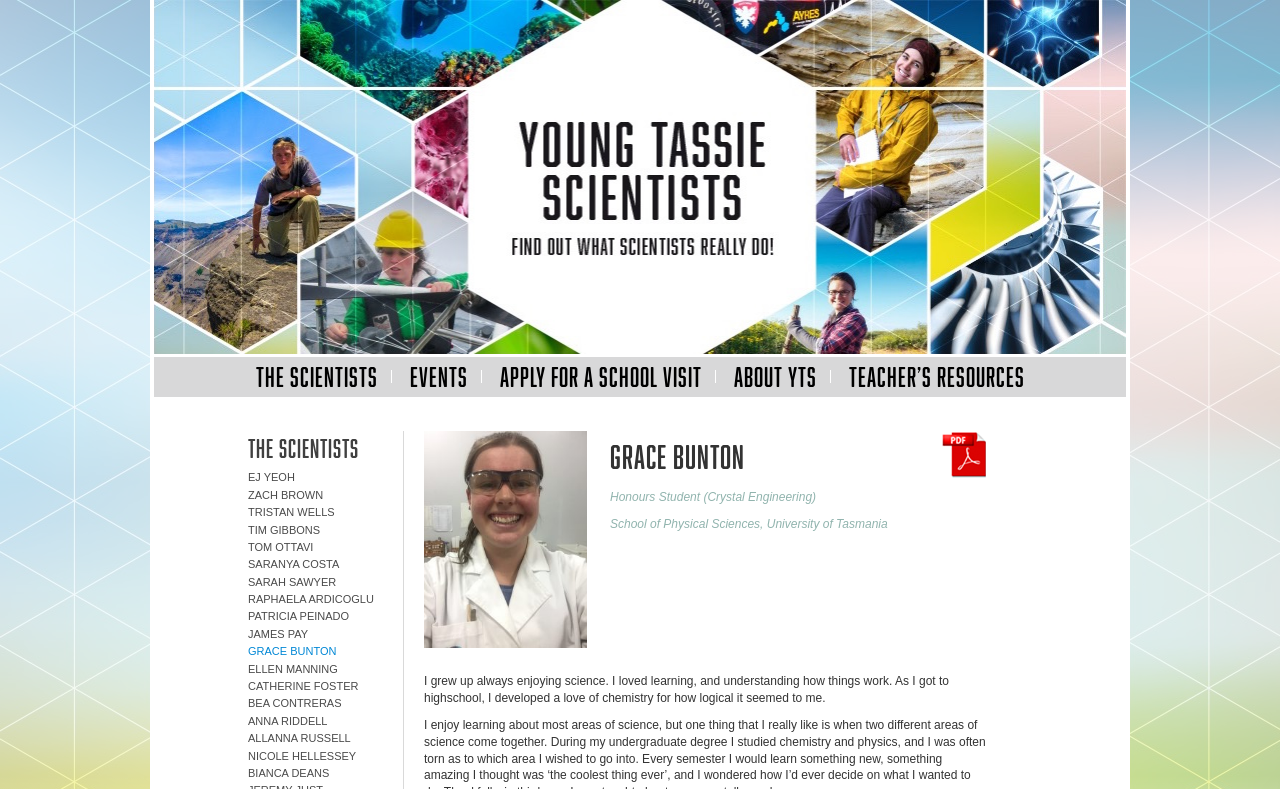Pinpoint the bounding box coordinates of the clickable element needed to complete the instruction: "View the profile of EJ YEOH". The coordinates should be provided as four float numbers between 0 and 1: [left, top, right, bottom].

[0.194, 0.597, 0.23, 0.613]